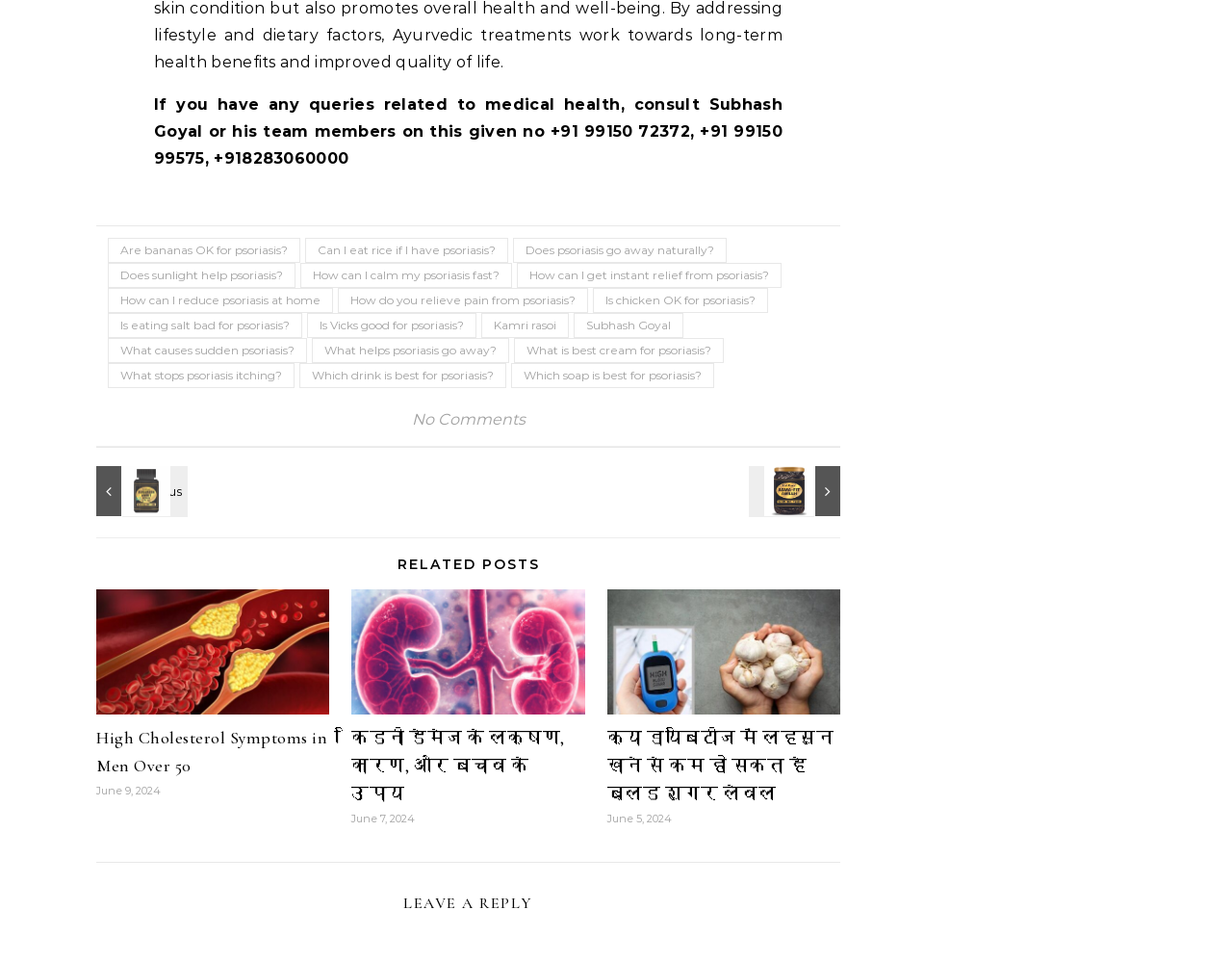Using the element description: "Subhash Goyal", determine the bounding box coordinates for the specified UI element. The coordinates should be four float numbers between 0 and 1, [left, top, right, bottom].

[0.466, 0.325, 0.555, 0.351]